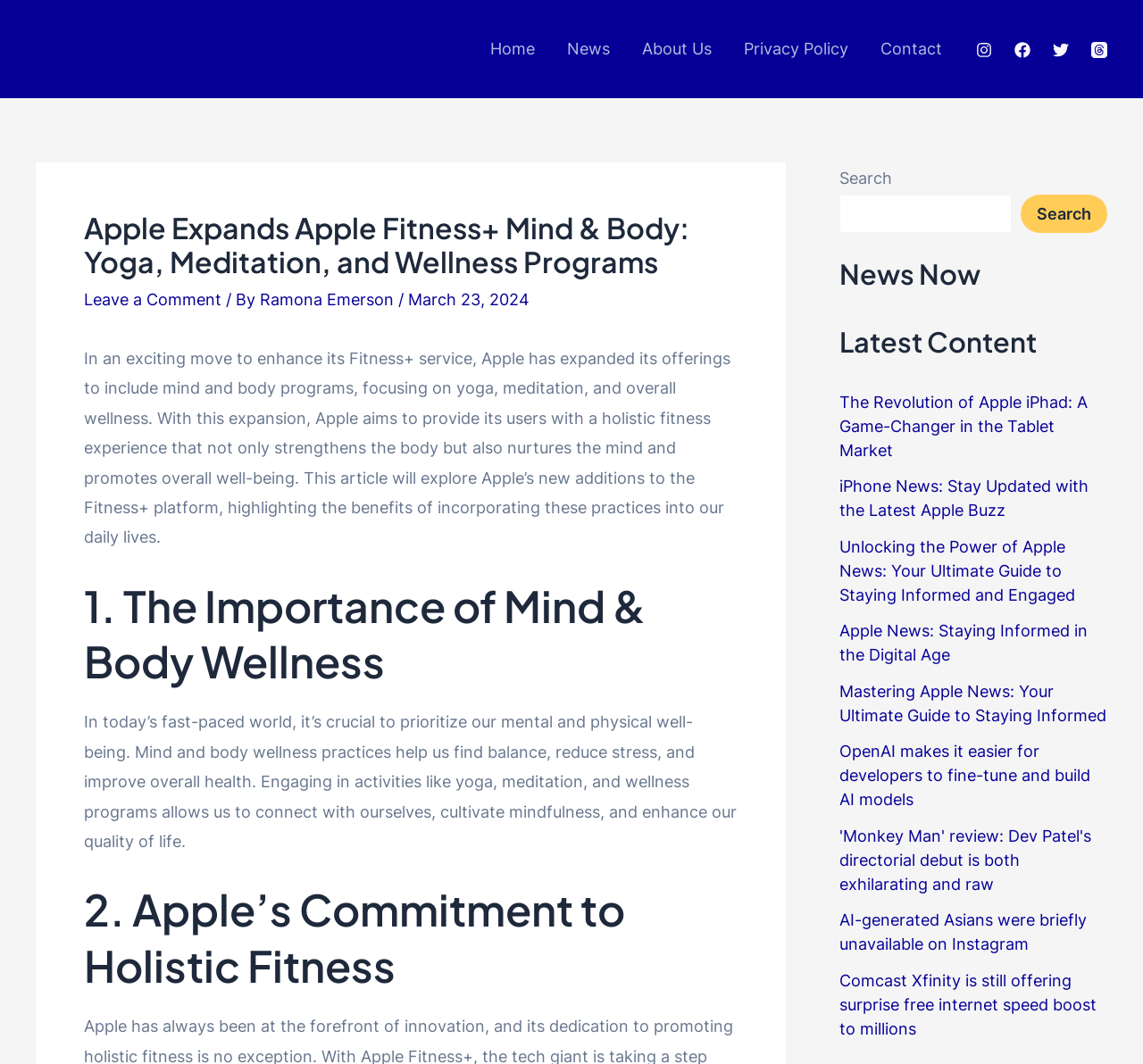Extract the primary headline from the webpage and present its text.

Apple Expands Apple Fitness+ Mind & Body: Yoga, Meditation, and Wellness Programs